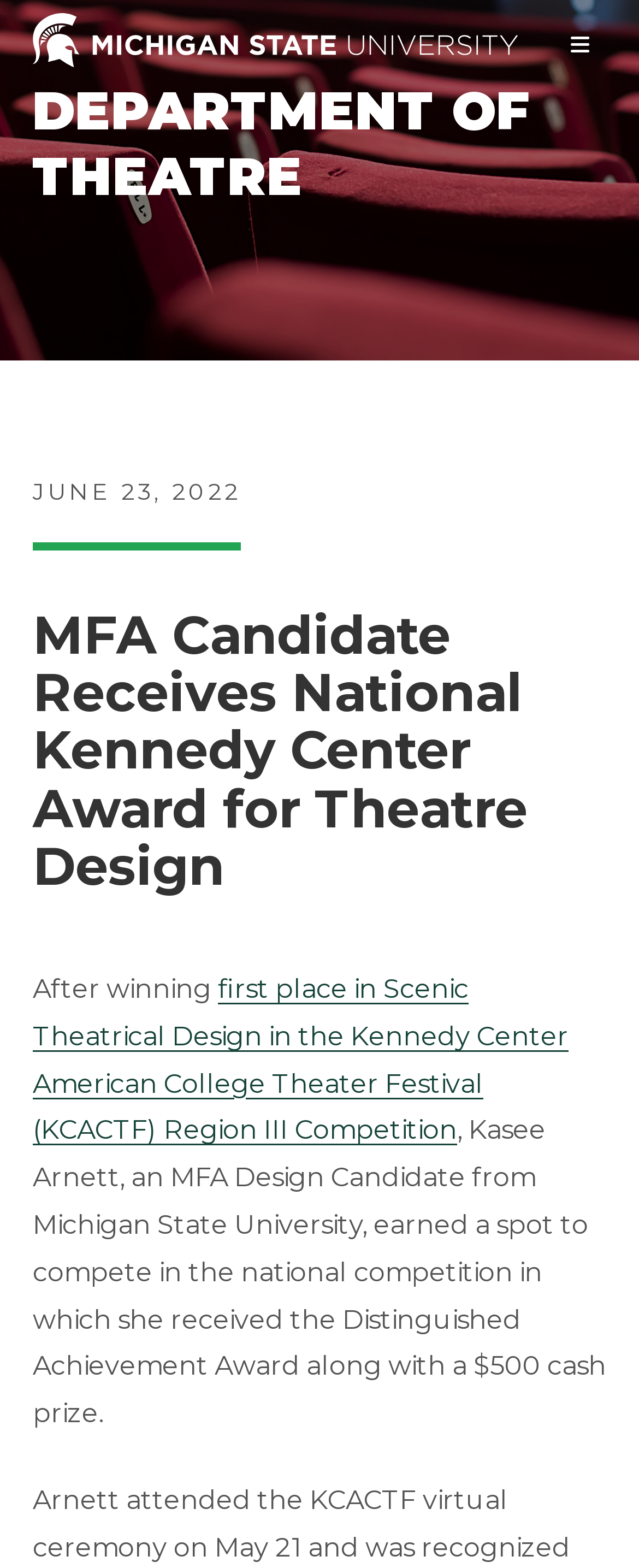Identify and extract the heading text of the webpage.

MFA Candidate Receives National Kennedy Center Award for Theatre Design